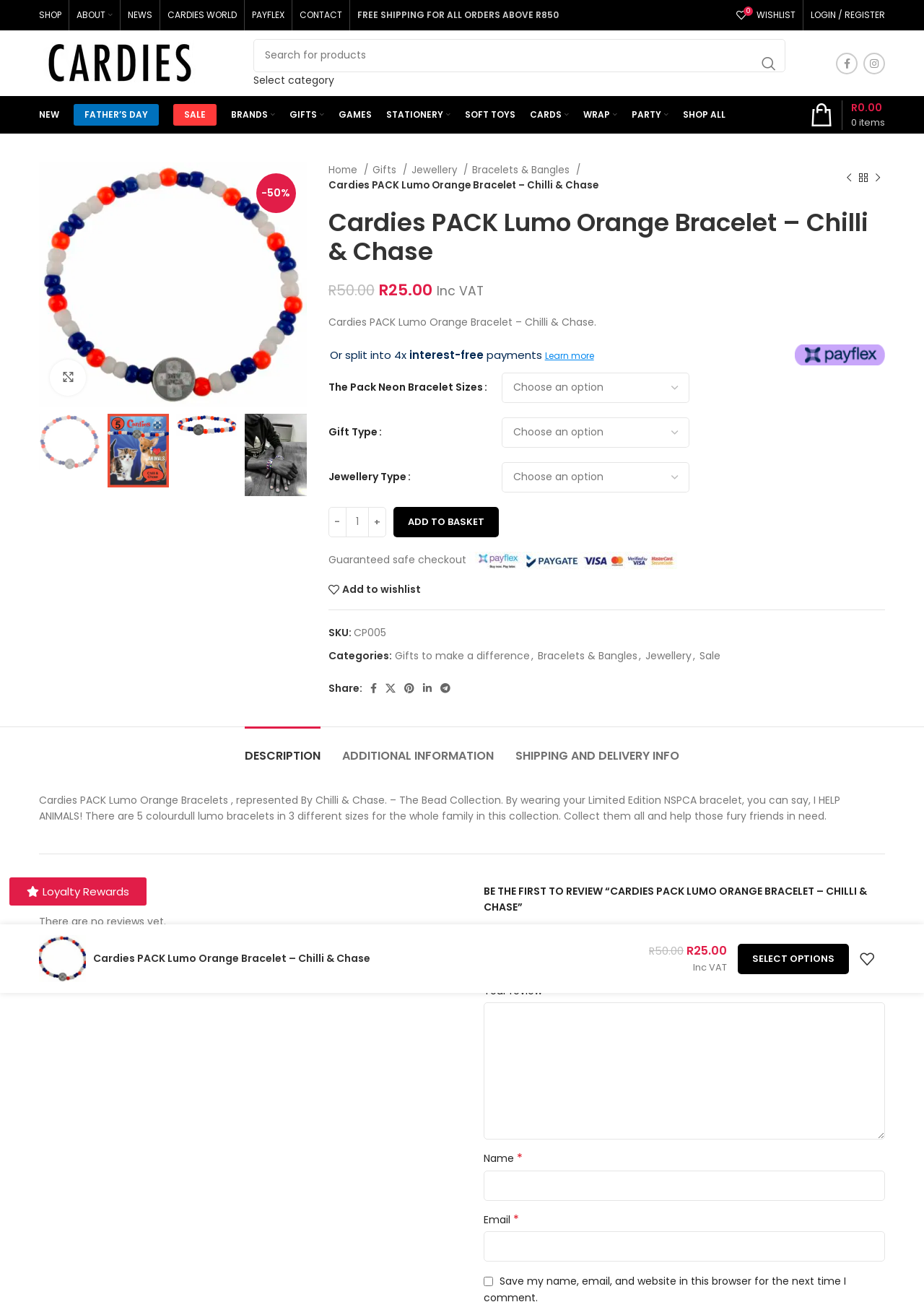Answer the question in one word or a short phrase:
What is the price of the product?

Not specified